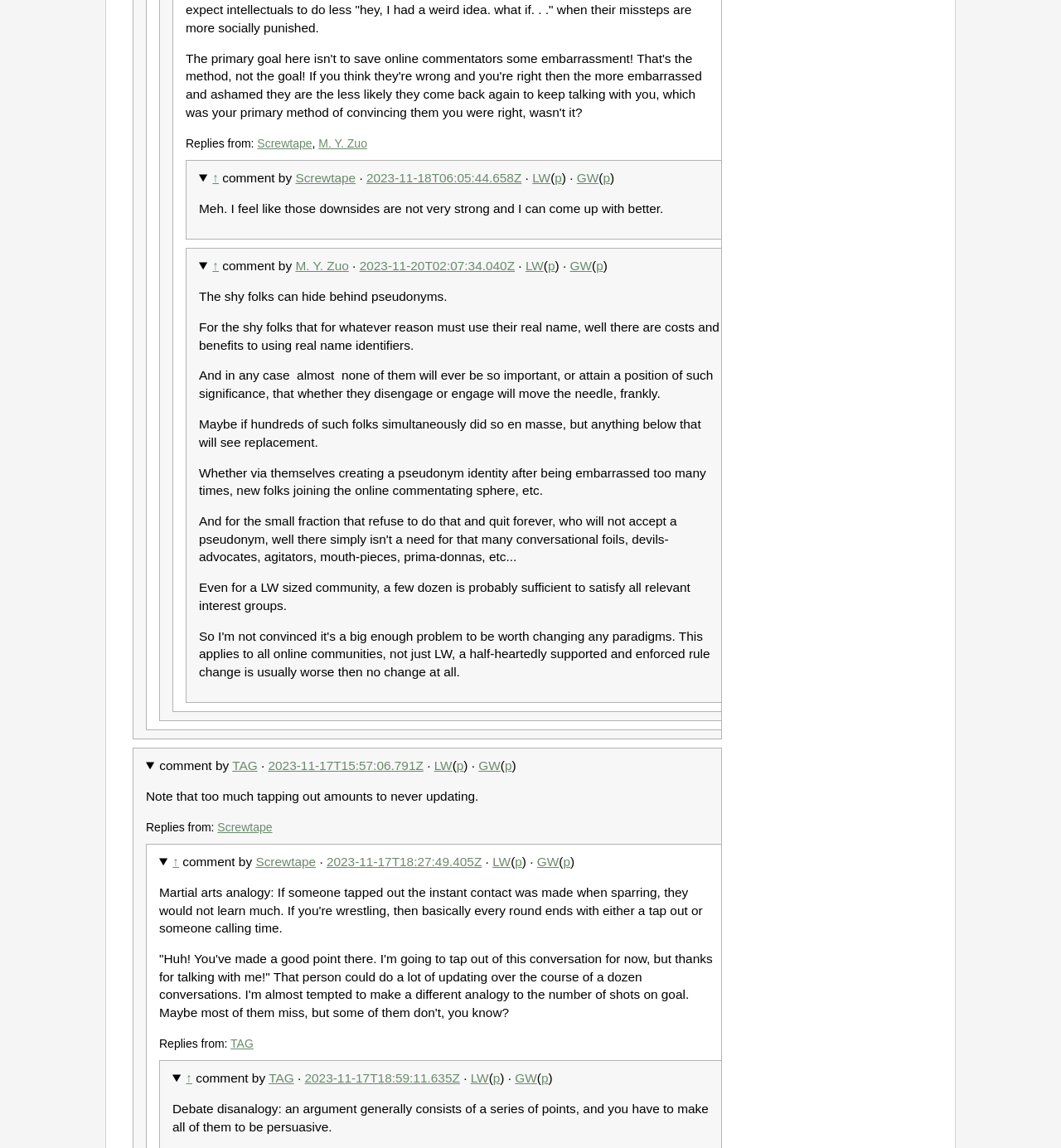Respond to the following query with just one word or a short phrase: 
What is the timestamp of the second comment?

2023-11-20T02:07:34.040Z